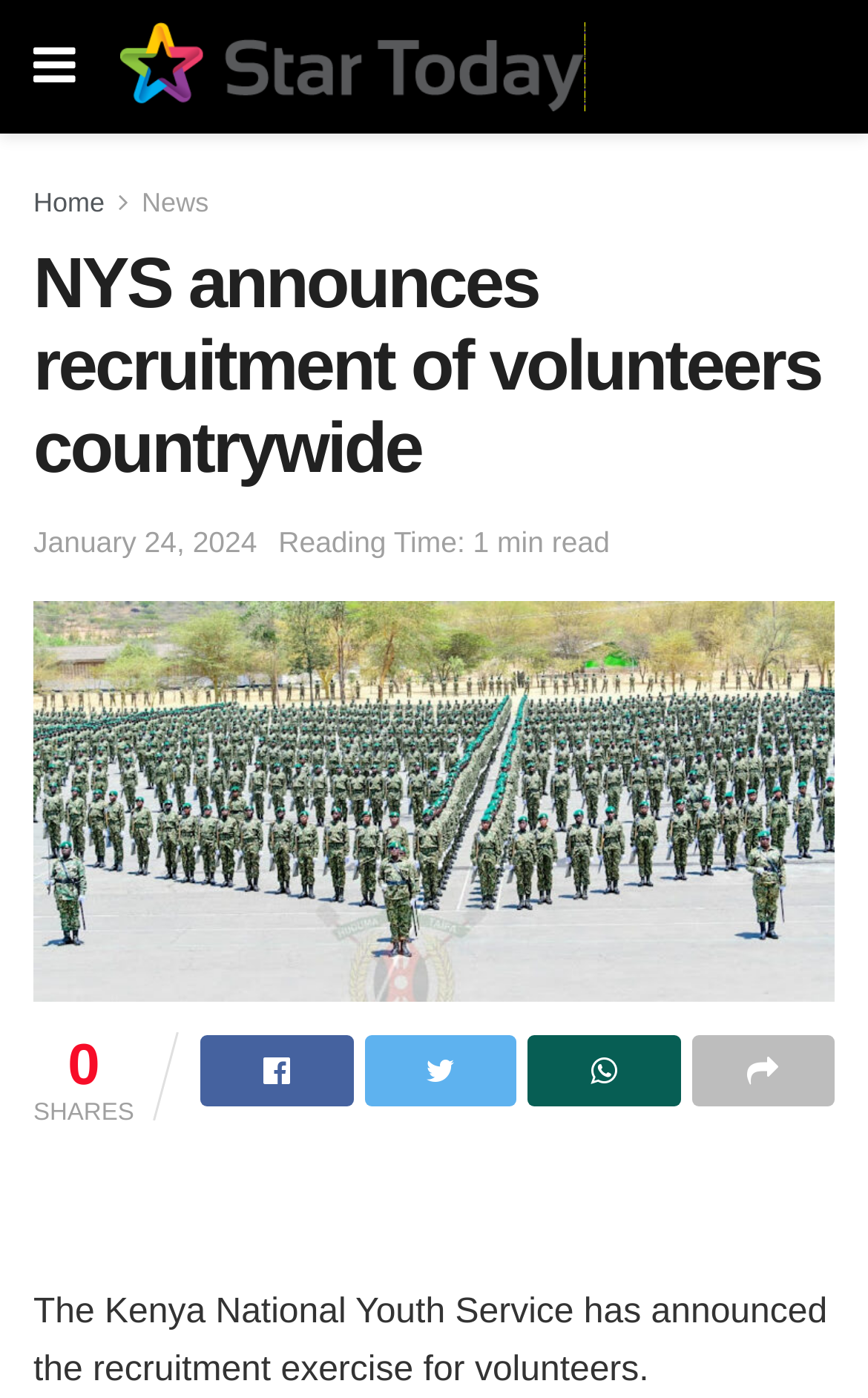Can you identify and provide the main heading of the webpage?

NYS announces recruitment of volunteers countrywide